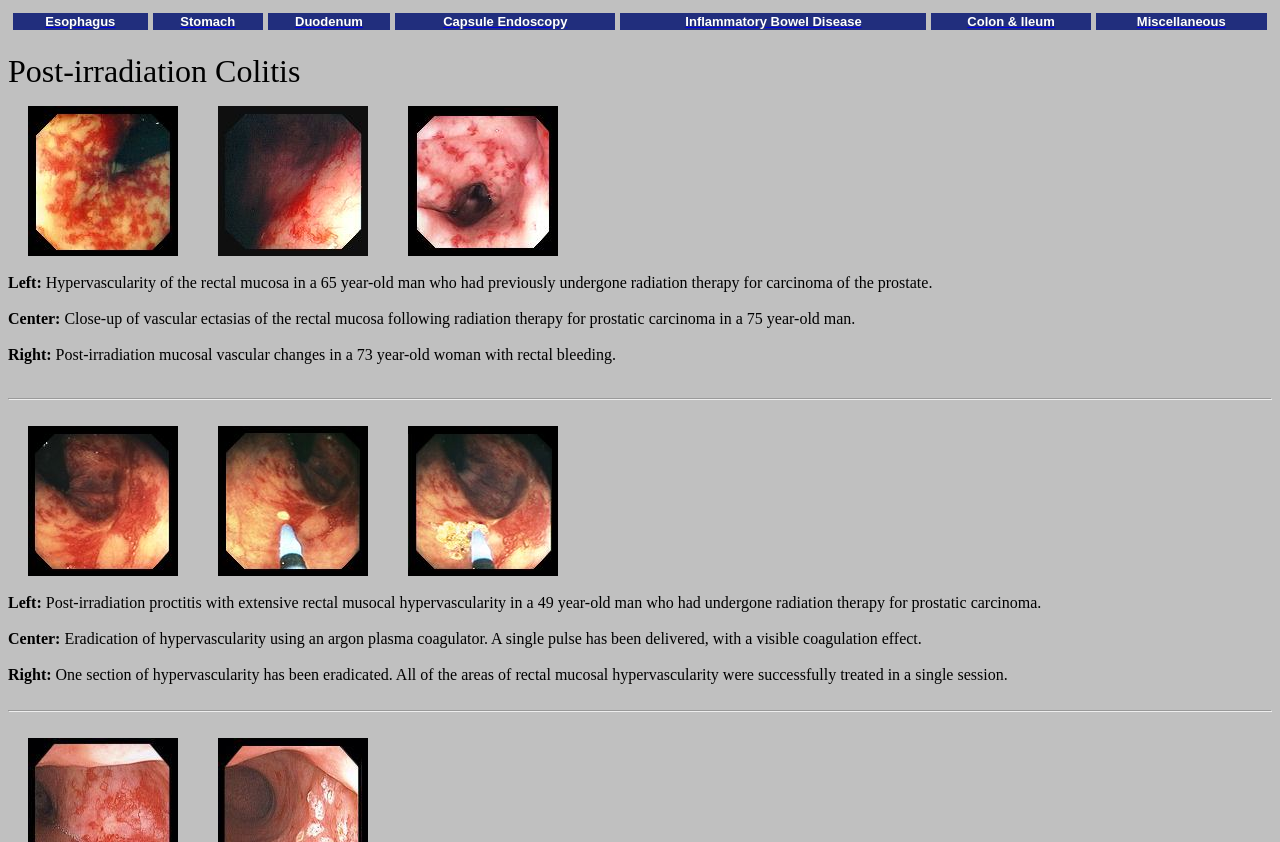Identify the bounding box coordinates for the region to click in order to carry out this instruction: "Read about Post-irradiation mucosal vascular changes". Provide the coordinates using four float numbers between 0 and 1, formatted as [left, top, right, bottom].

[0.04, 0.411, 0.481, 0.431]